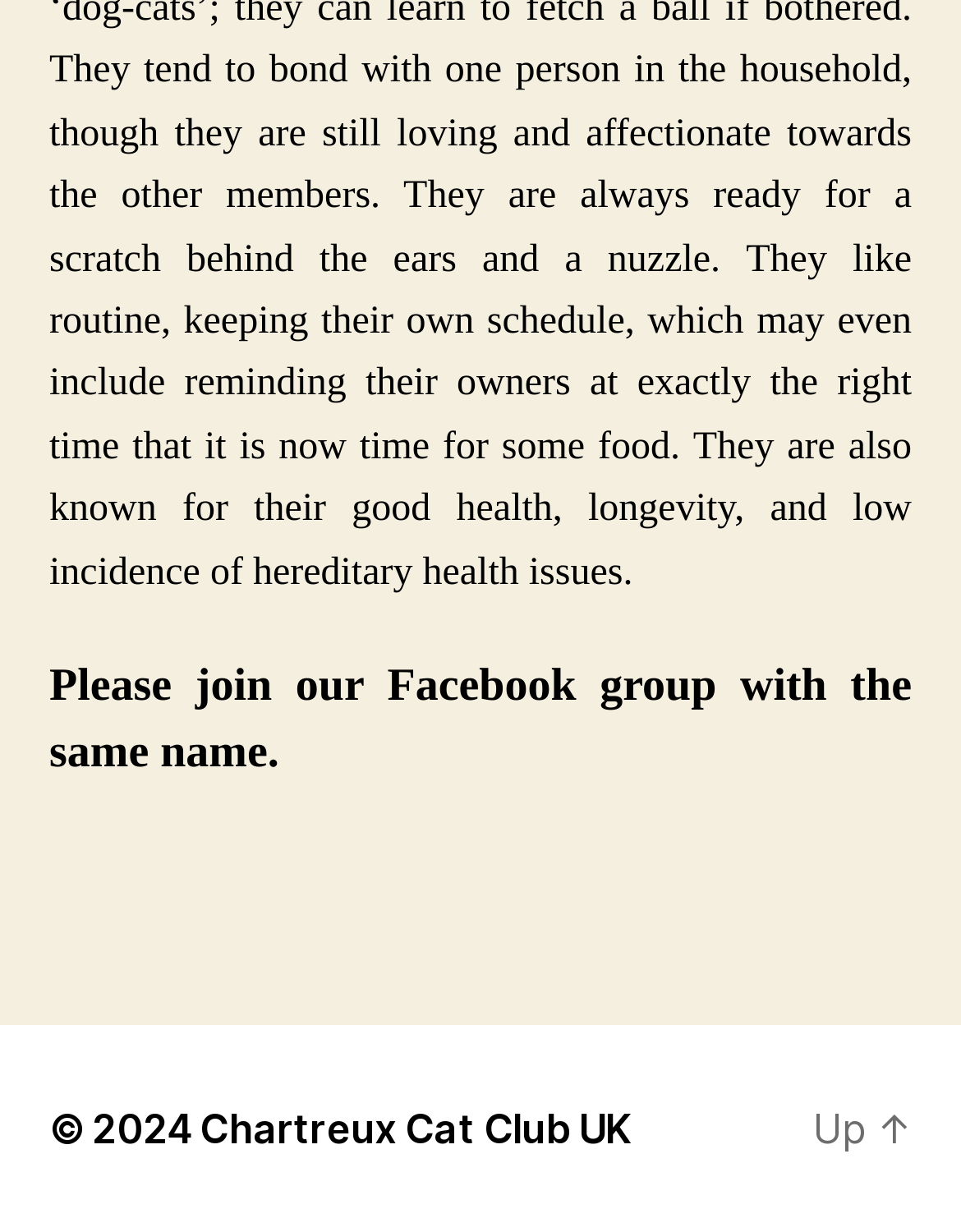Locate and provide the bounding box coordinates for the HTML element that matches this description: "Chartreux Cat Club UK".

[0.208, 0.897, 0.658, 0.937]